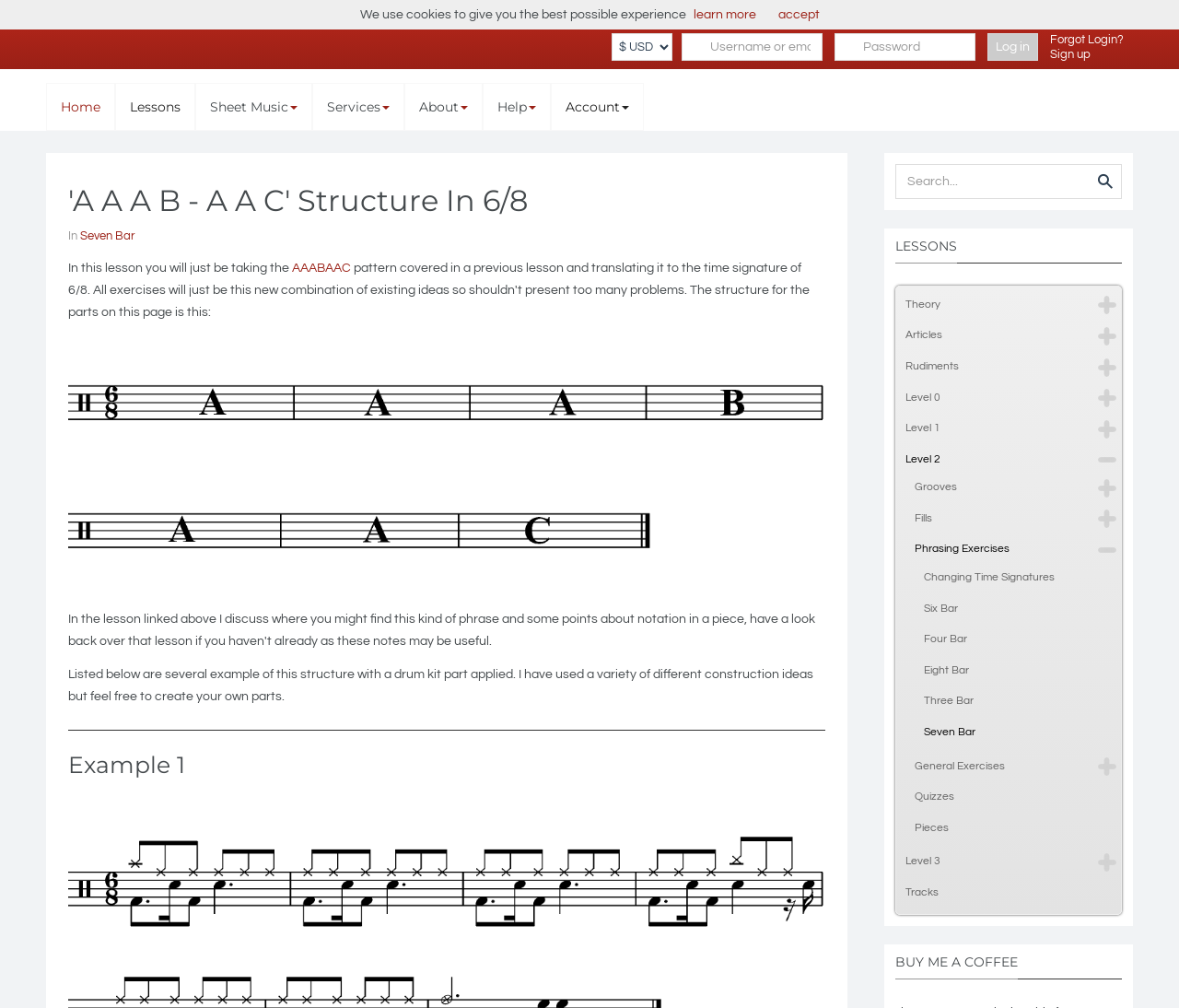Can you specify the bounding box coordinates for the region that should be clicked to fulfill this instruction: "go to lessons page".

[0.098, 0.083, 0.165, 0.129]